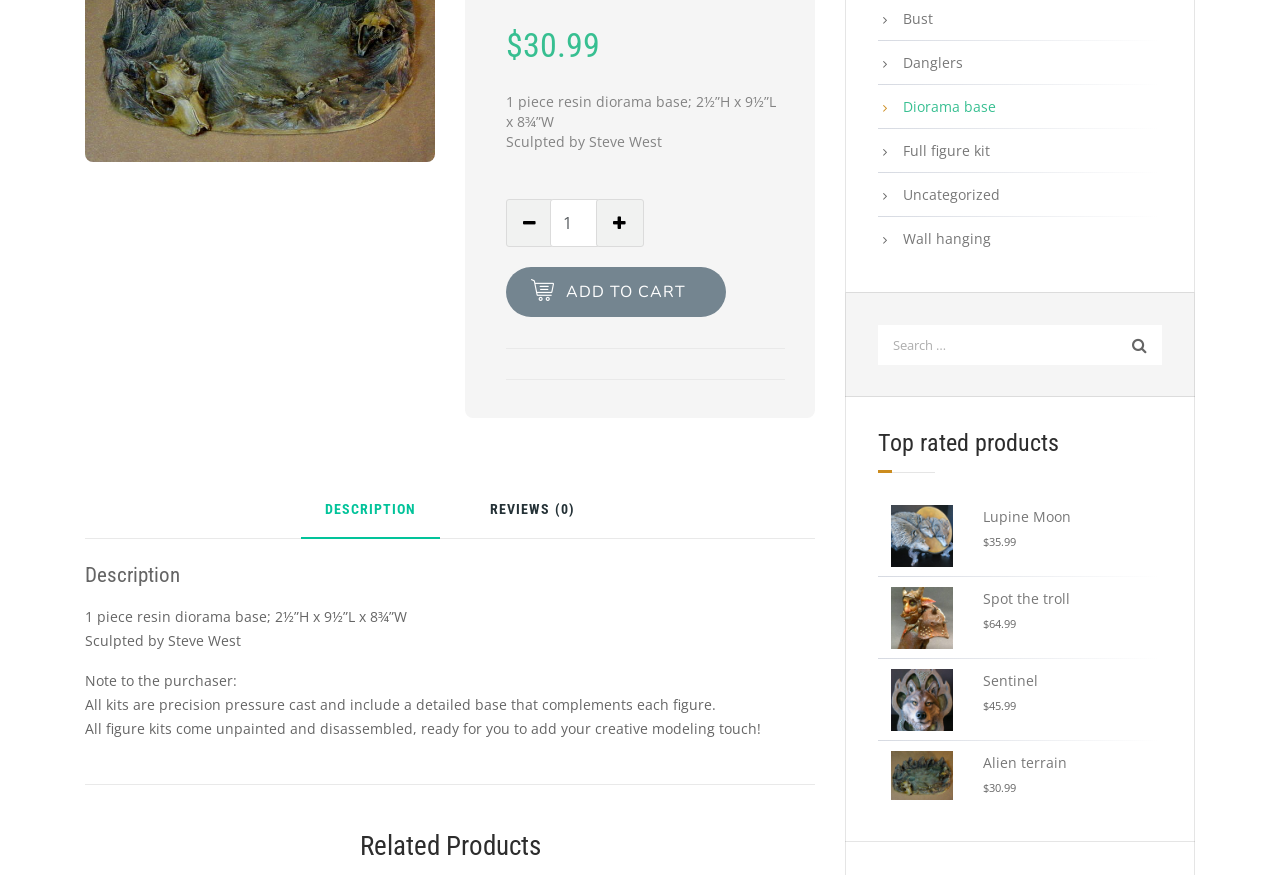Bounding box coordinates are specified in the format (top-left x, top-left y, bottom-right x, bottom-right y). All values are floating point numbers bounded between 0 and 1. Please provide the bounding box coordinate of the region this sentence describes: BACK TO TOP

[0.94, 0.619, 0.959, 0.77]